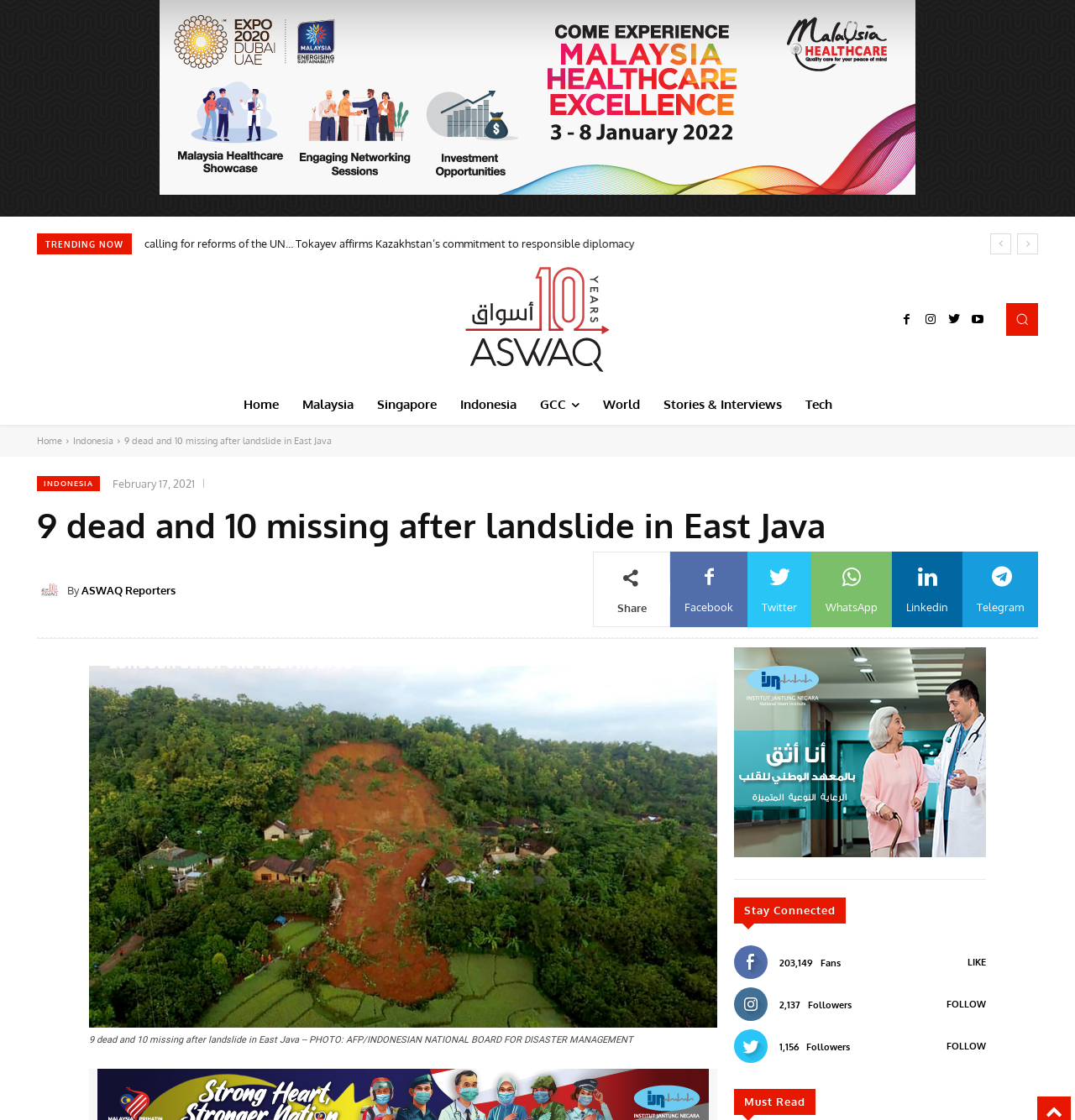Find and provide the bounding box coordinates for the UI element described here: "World". The coordinates should be given as four float numbers between 0 and 1: [left, top, right, bottom].

[0.55, 0.343, 0.606, 0.379]